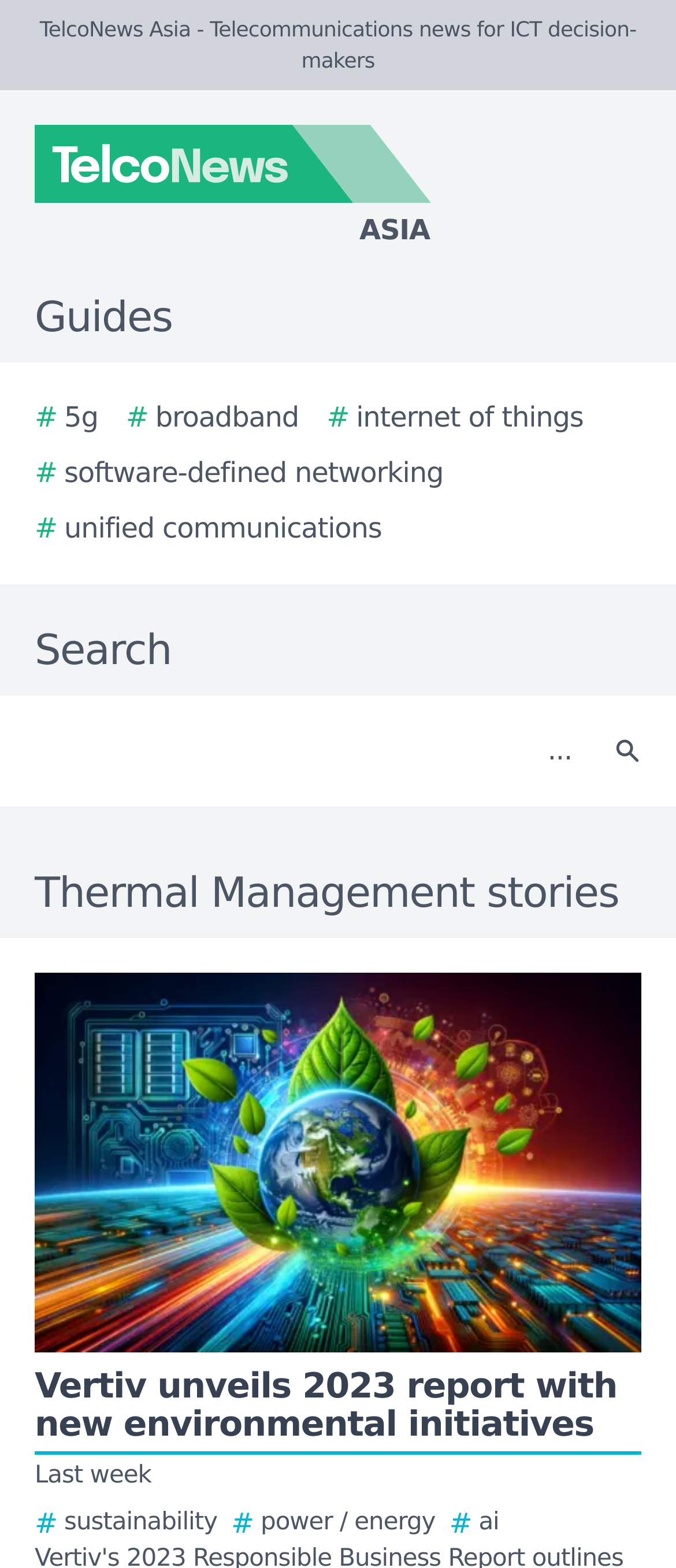Extract the top-level heading from the webpage and provide its text.

Thermal Management stories